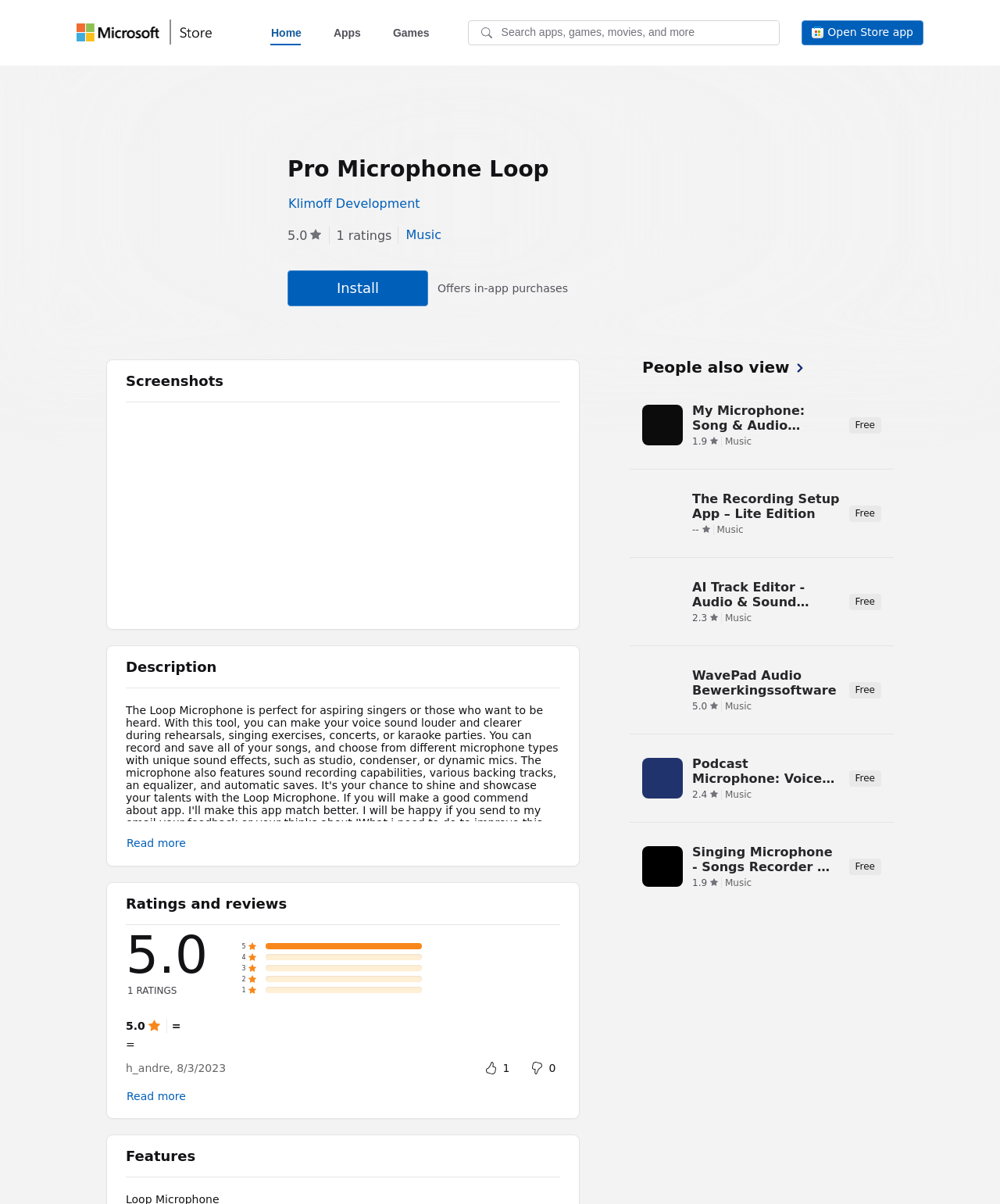Construct a thorough caption encompassing all aspects of the webpage.

This webpage is about the Pro Microphone Loop app, which is perfect for aspiring singers or those who want to be heard. The app allows users to make their voice sound louder and clearer during rehearsals, singing, and other activities.

At the top of the page, there are several navigation links, including "Skip to main content", "Universal Microsoft website", "Microsoft Store home", and a search bar. Below these links, there is a header section with the app's name, "Pro Microphone Loop", and a rating of 5.0 out of 5 stars based on 1 rating.

The main content section is divided into several parts. The first part displays the app's description, which can be expanded by clicking the "Read more" button. Below the description, there are screenshots of the app, with a button to scroll right to view more screenshots.

The next section is dedicated to ratings and reviews. It displays the overall rating of 5.0 out of 5 stars, along with a progress bar showing the rating distribution. There is also a review from a user named "h_andre", who rated the app 5 stars on August 3, 2023. A "Read more" button is available to view more reviews.

The features section is located below the ratings and reviews section. Unfortunately, the features are not explicitly listed, but there is a "See all" link that may lead to a page with more information.

Finally, the page displays a "People also view" section, which recommends other apps, including "My Microphone: Song & Audio Recorder" and "The Recording Setup App – Lite Edition". These apps are displayed with their ratings, prices, and categories.